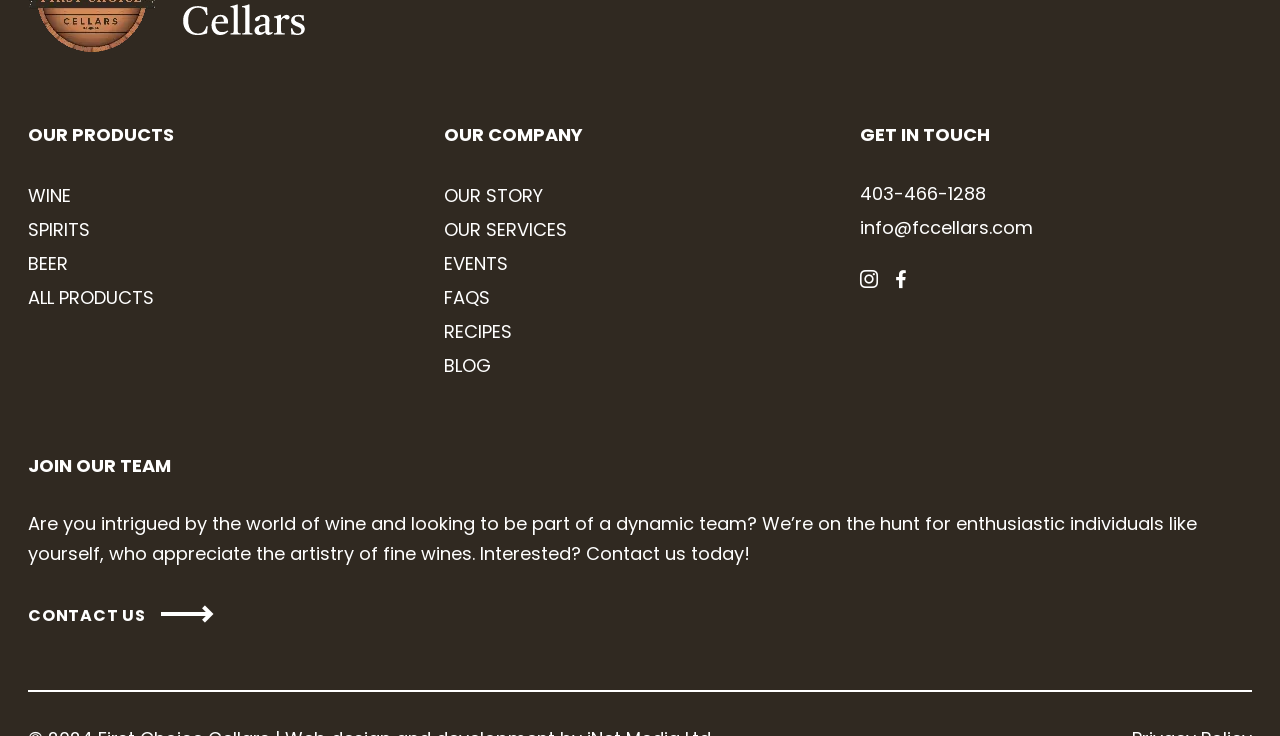Pinpoint the bounding box coordinates of the element to be clicked to execute the instruction: "Join the team".

[0.022, 0.81, 0.978, 0.864]